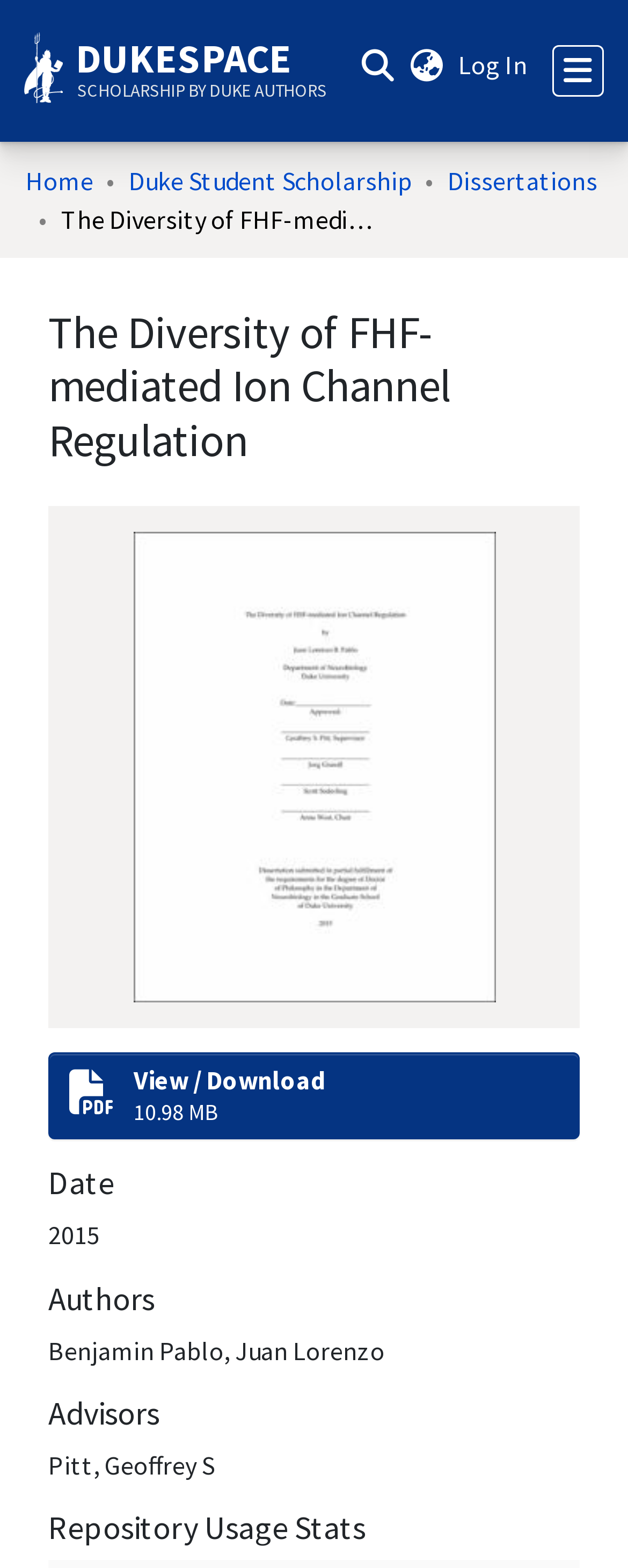What is the primary heading on this webpage?

The Diversity of FHF-mediated Ion Channel Regulation